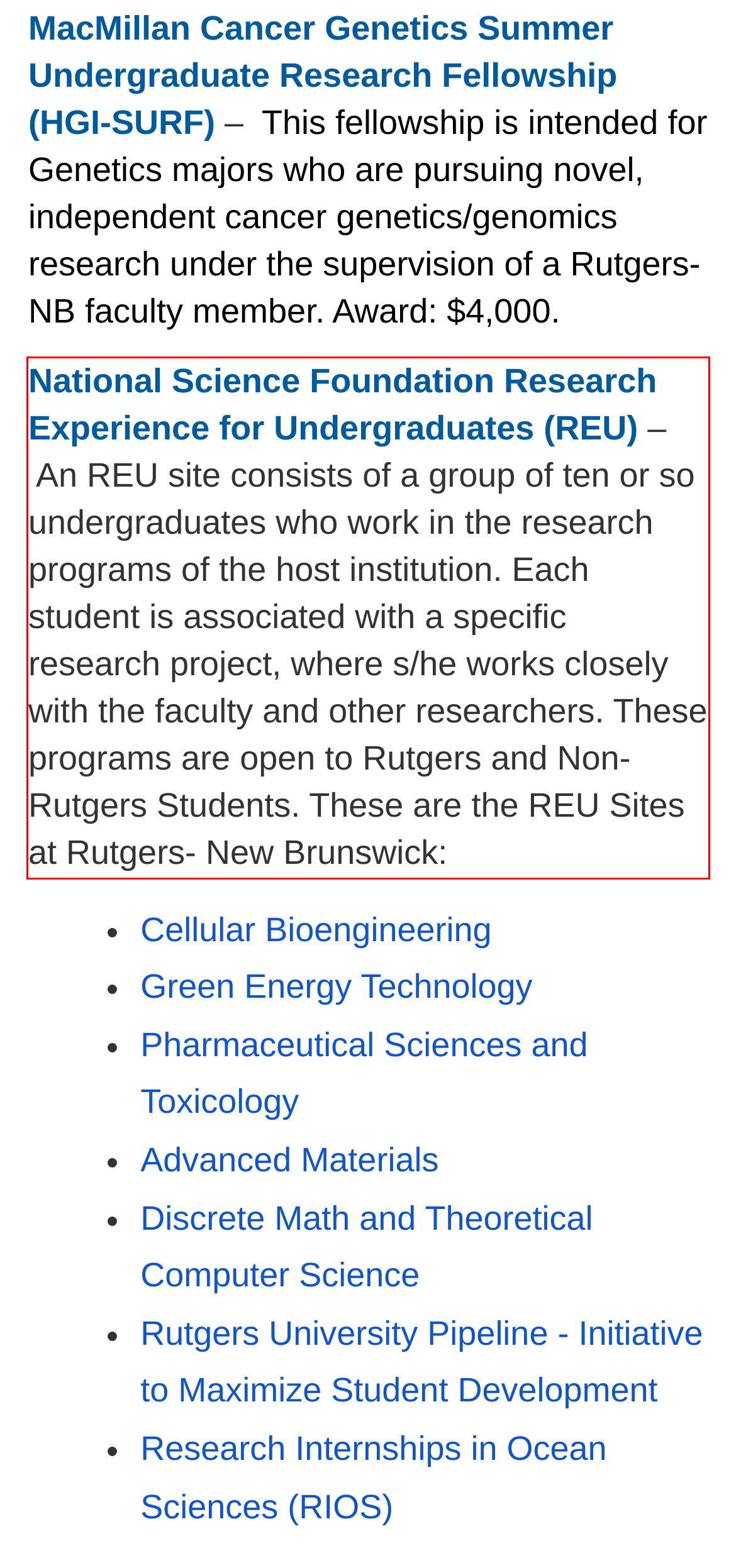You have a screenshot of a webpage where a UI element is enclosed in a red rectangle. Perform OCR to capture the text inside this red rectangle.

National Science Foundation Research Experience for Undergraduates (REU) – An REU site consists of a group of ten or so undergraduates who work in the research programs of the host institution. Each student is associated with a specific research project, where s/he works closely with the faculty and other researchers. These programs are open to Rutgers and Non-Rutgers Students. These are the REU Sites at Rutgers- New Brunswick: